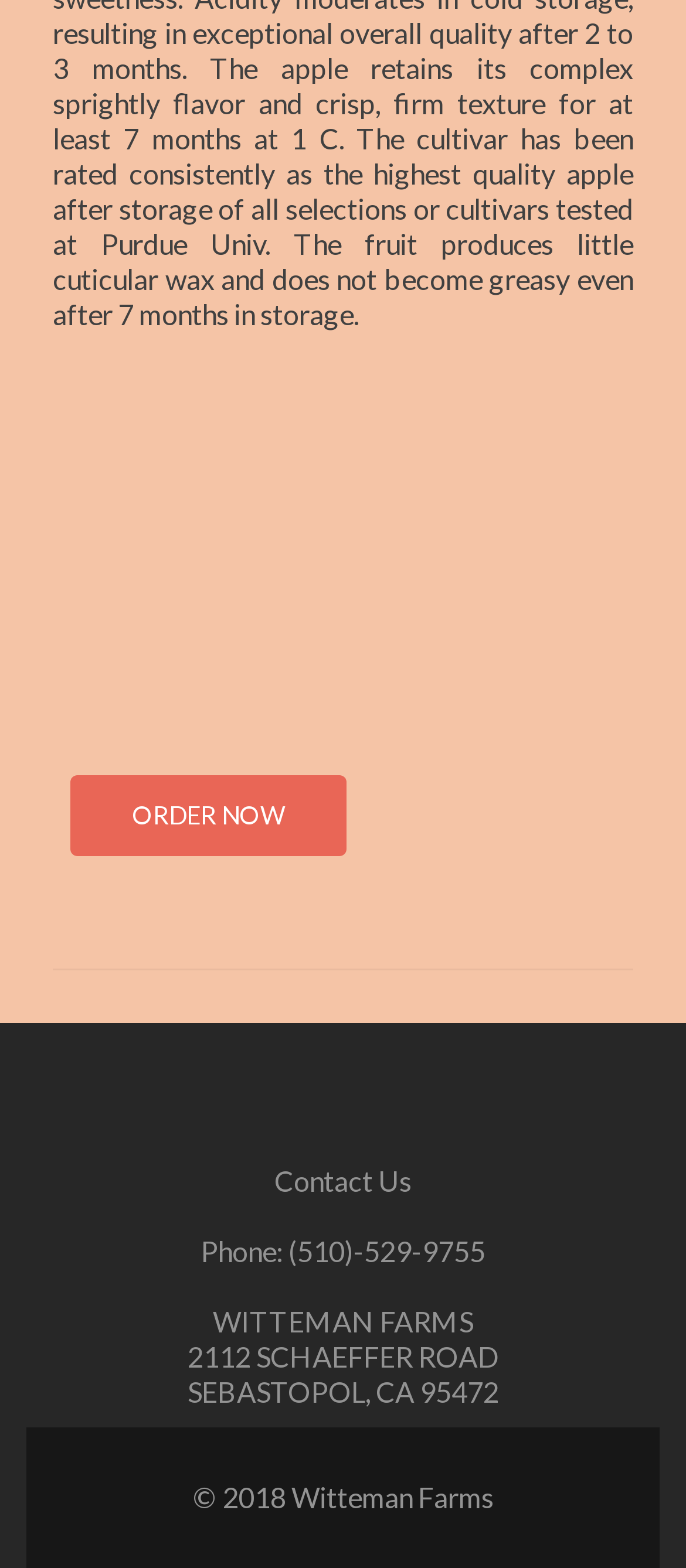Please respond to the question using a single word or phrase:
What is the action of the top-left link?

ORDER NOW